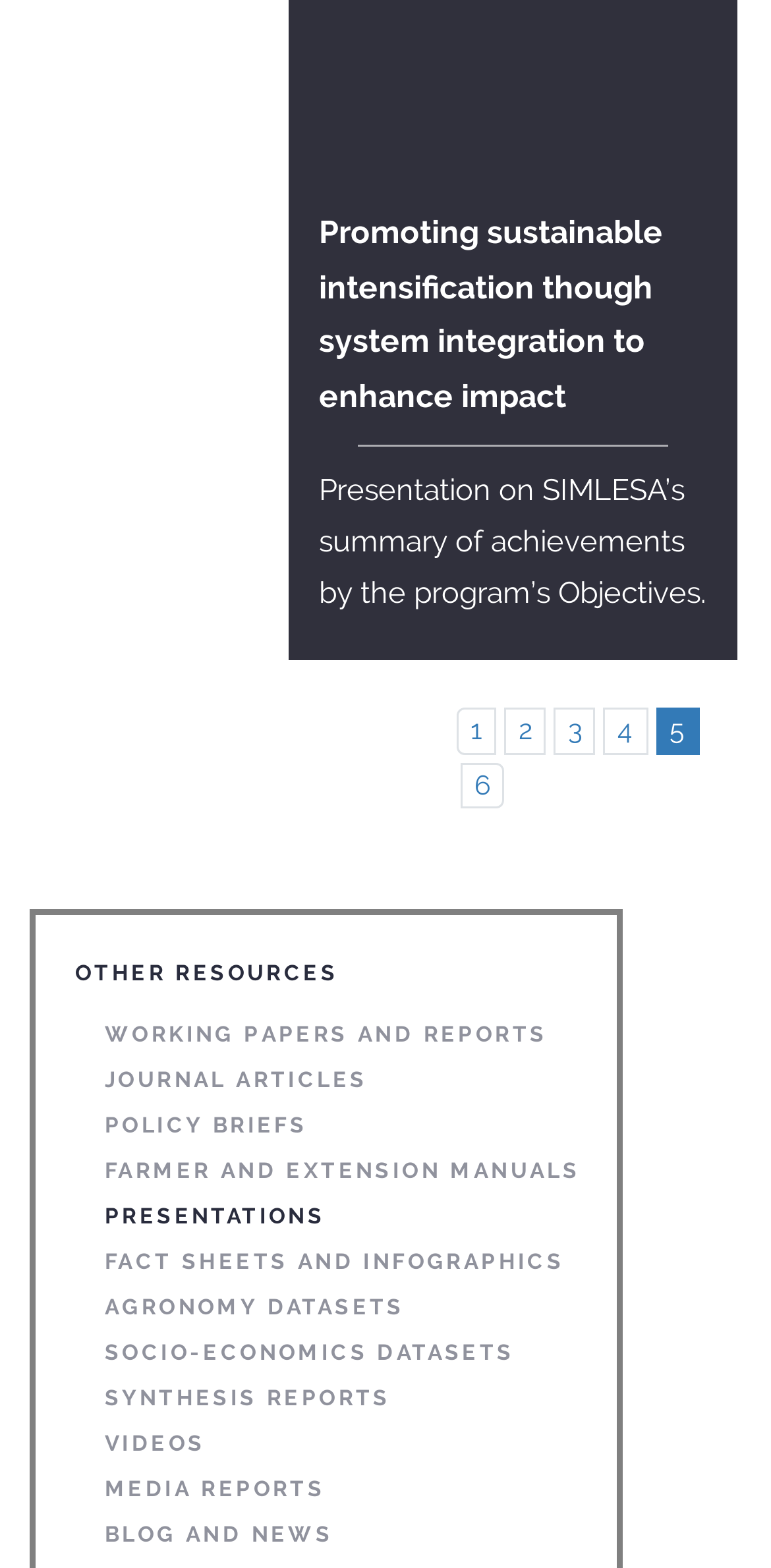Please find the bounding box for the UI element described by: "Fact Sheets and Infographics".

[0.136, 0.791, 0.8, 0.82]